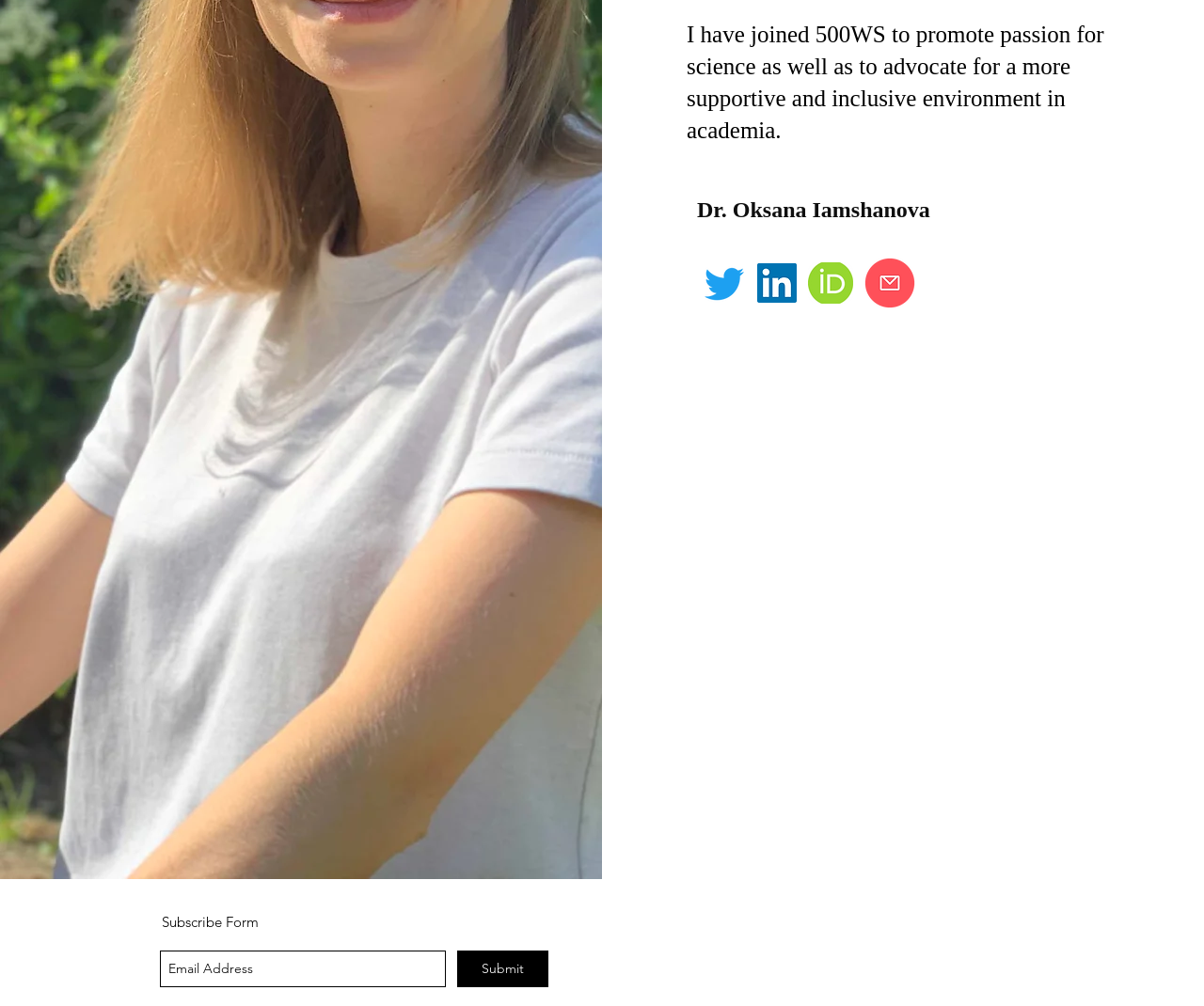Return the bounding box coordinates of the UI element that corresponds to this description: "aria-label="LinkedIn"". The coordinates must be given as four float numbers in the range of 0 and 1, [left, top, right, bottom].

[0.629, 0.262, 0.662, 0.301]